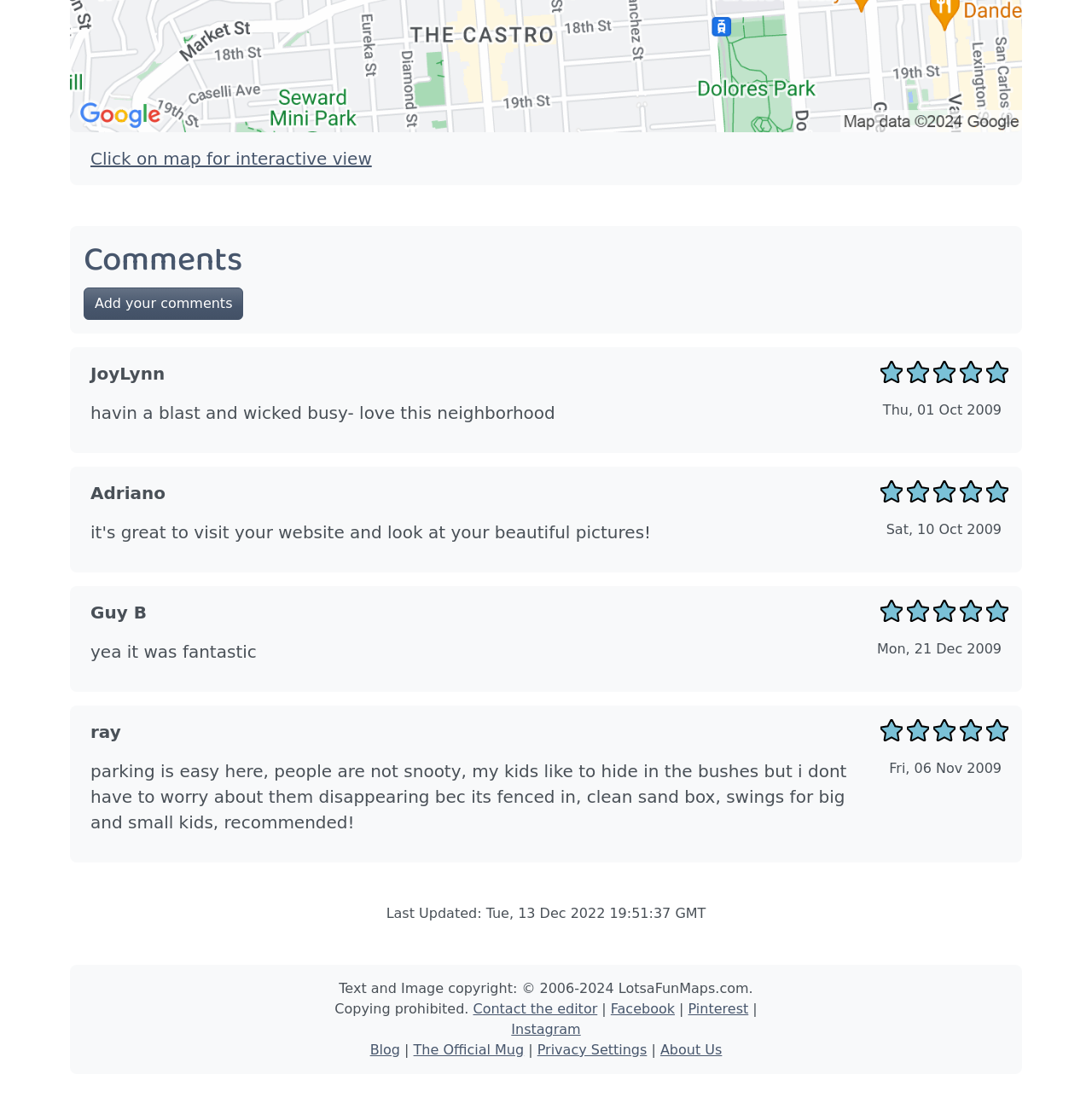Please determine the bounding box coordinates for the UI element described here. Use the format (top-left x, top-left y, bottom-right x, bottom-right y) with values bounded between 0 and 1: Contact the editor

[0.433, 0.897, 0.547, 0.912]